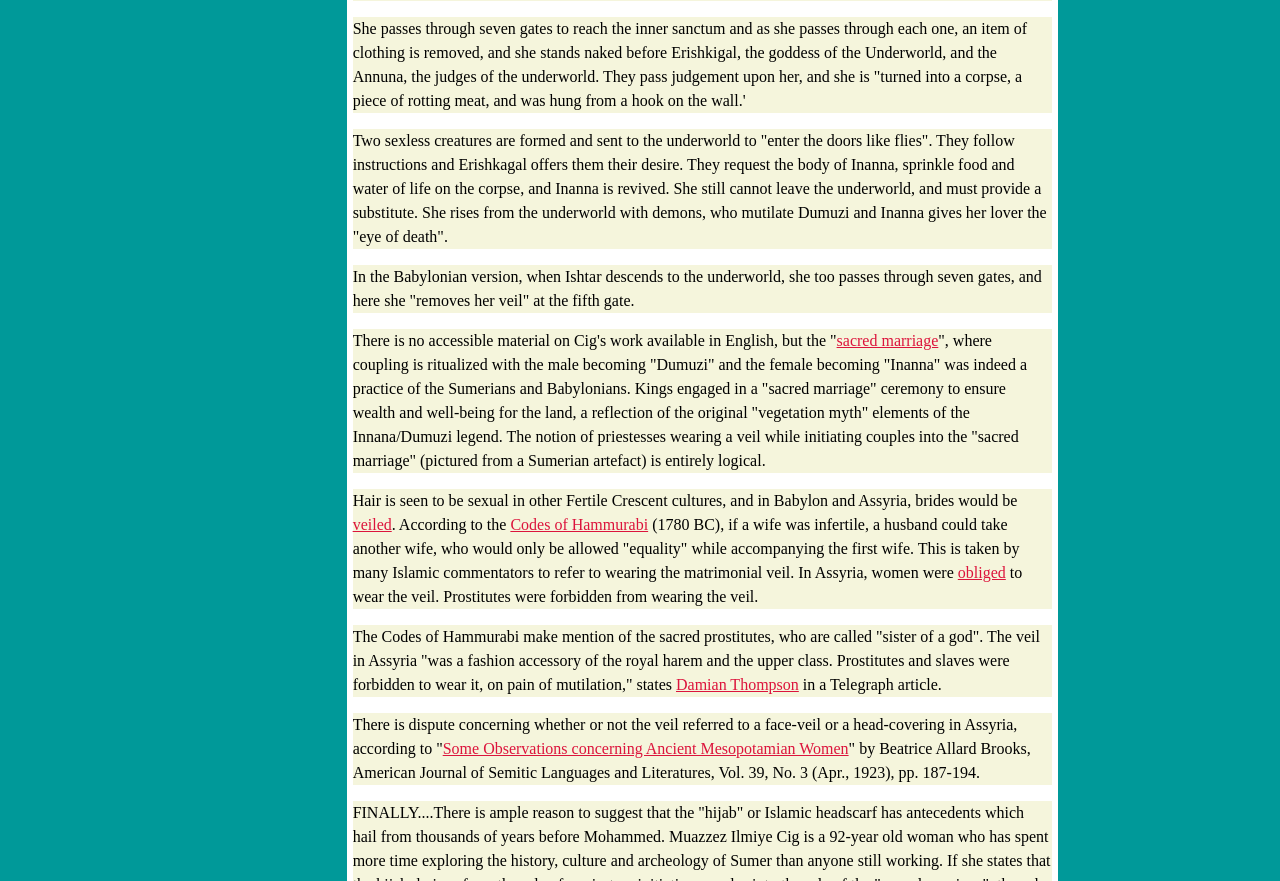Given the element description "sacred marriage" in the screenshot, predict the bounding box coordinates of that UI element.

[0.654, 0.377, 0.733, 0.396]